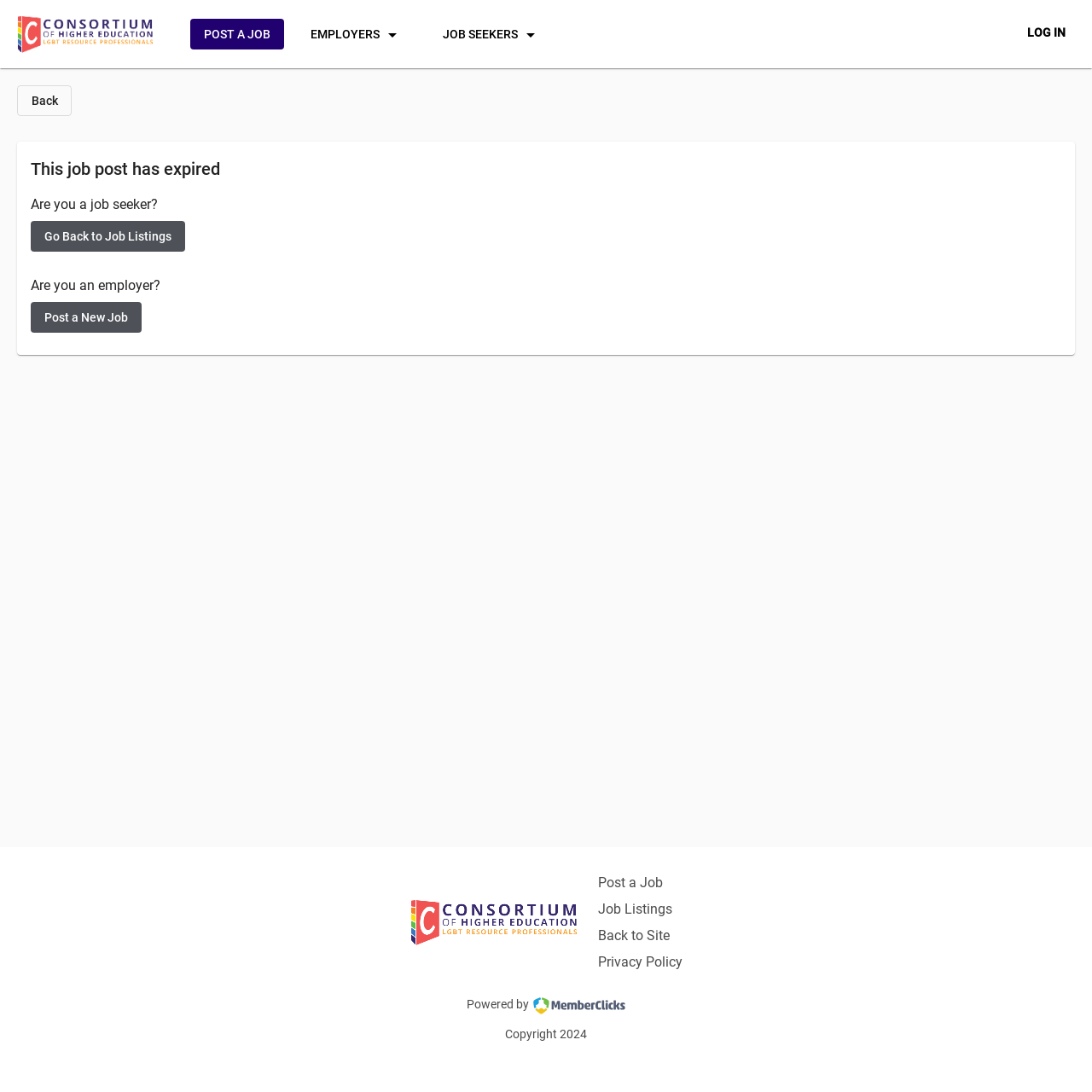Pinpoint the bounding box coordinates of the clickable element to carry out the following instruction: "Click the 'Free Download Manager Lib' link."

None